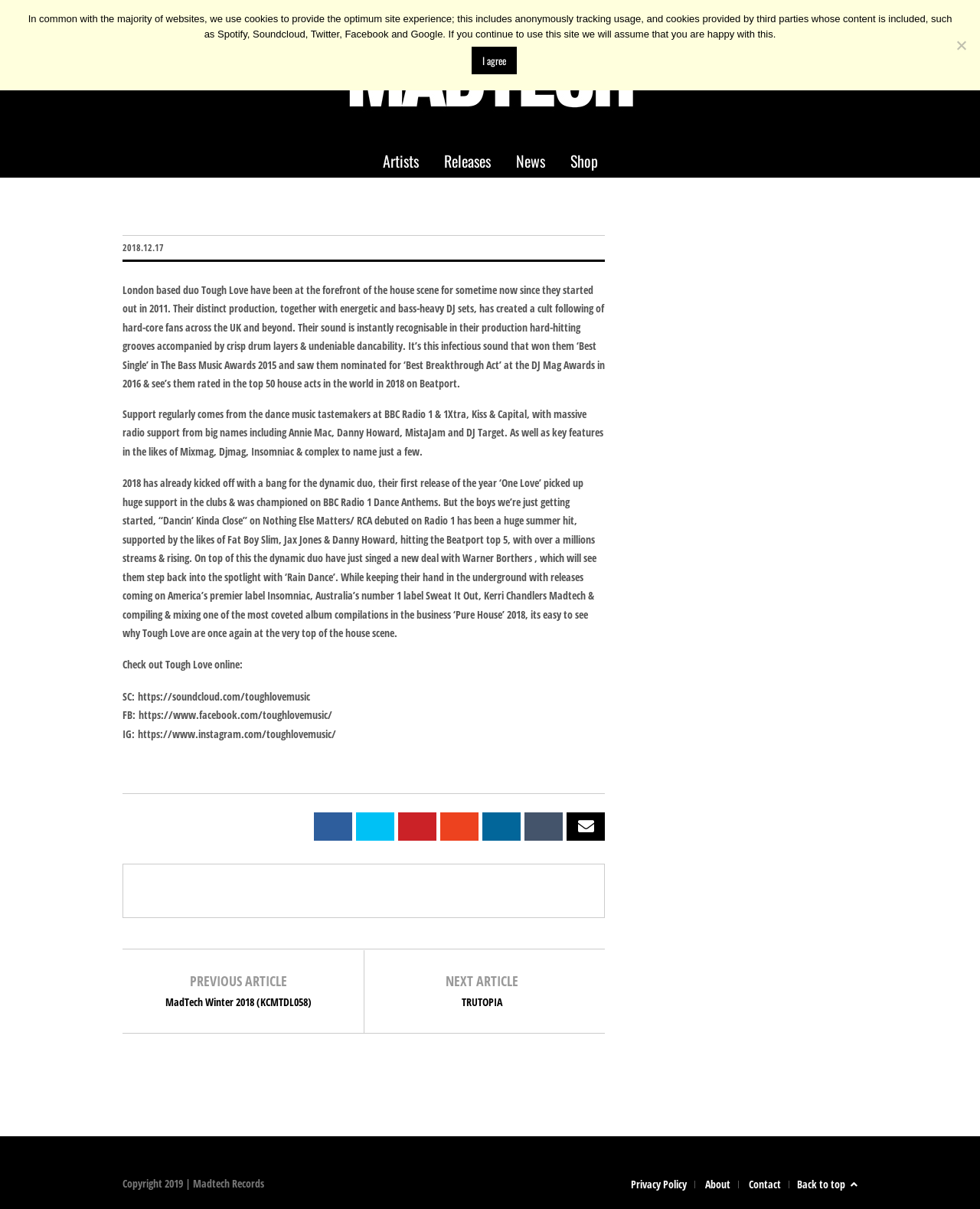What is the name of the duo?
Analyze the image and deliver a detailed answer to the question.

The name of the duo can be found in the heading element 'TOUGH LOVE' with bounding box coordinates [0.125, 0.166, 0.617, 0.194].